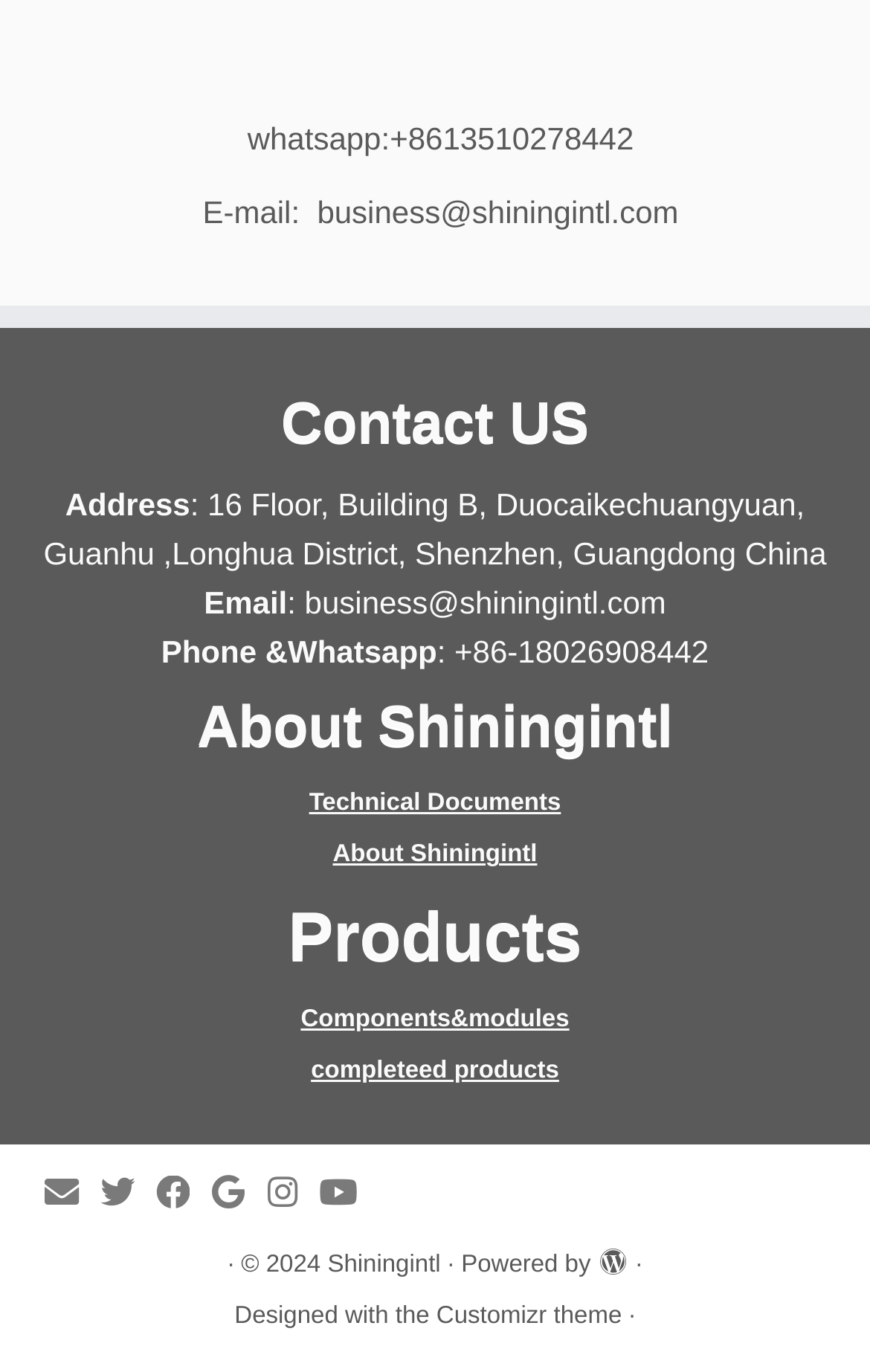Pinpoint the bounding box coordinates of the element to be clicked to execute the instruction: "Click on 'Technical Documents'".

[0.355, 0.576, 0.645, 0.596]